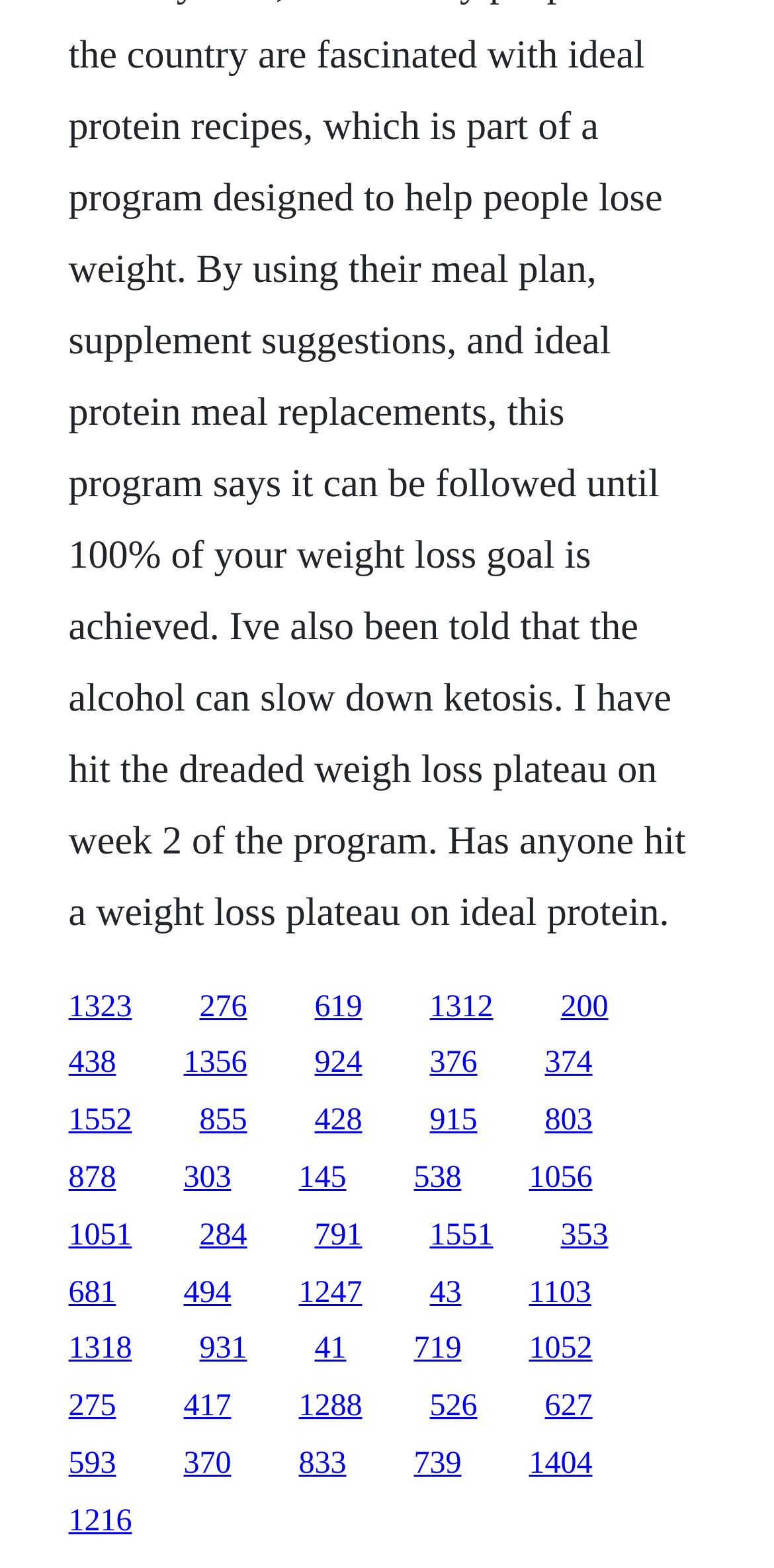Please identify the bounding box coordinates for the region that you need to click to follow this instruction: "visit the second page".

[0.258, 0.631, 0.319, 0.653]